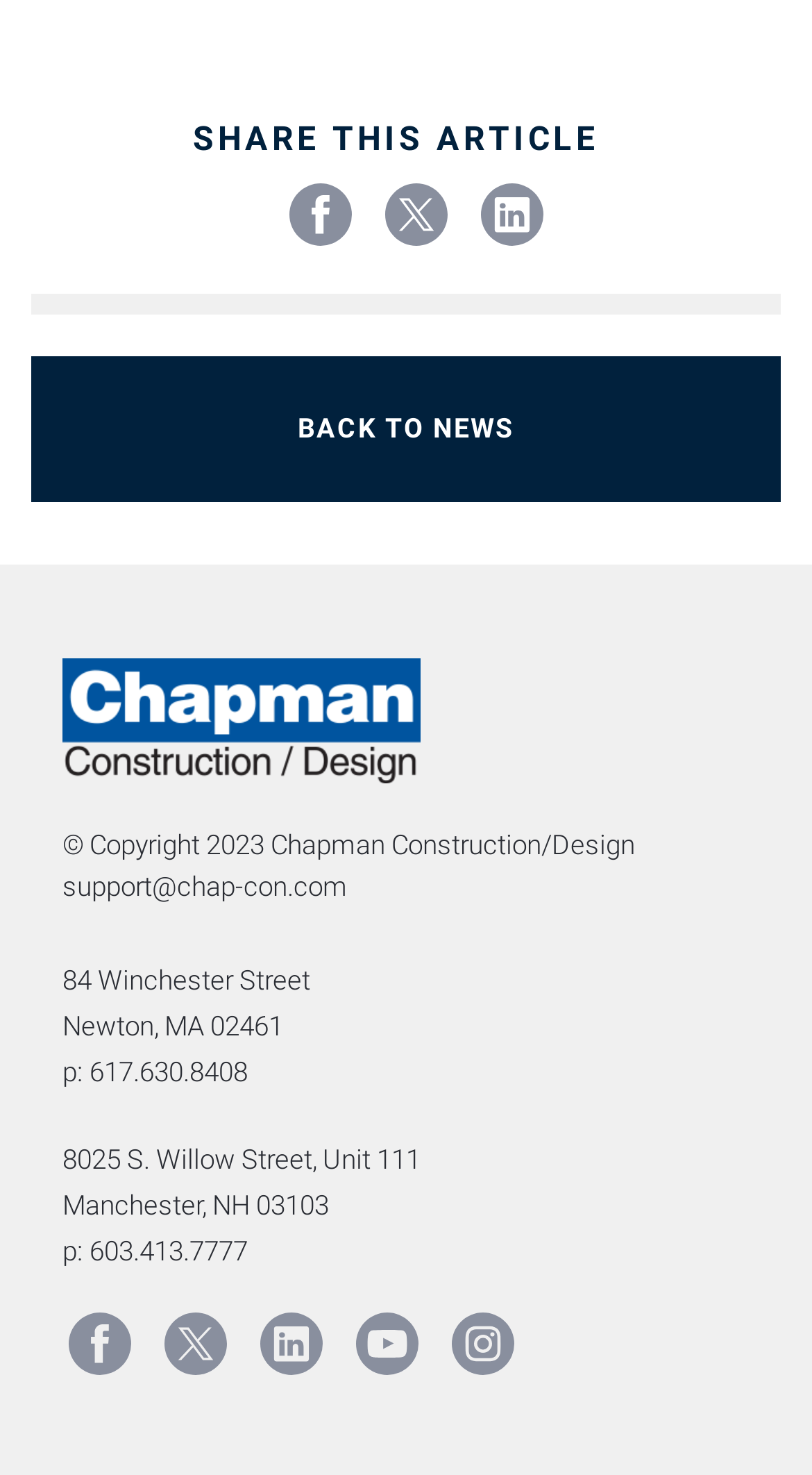What is the address of the Newton office? Analyze the screenshot and reply with just one word or a short phrase.

84 Winchester Street, Newton, MA 02461